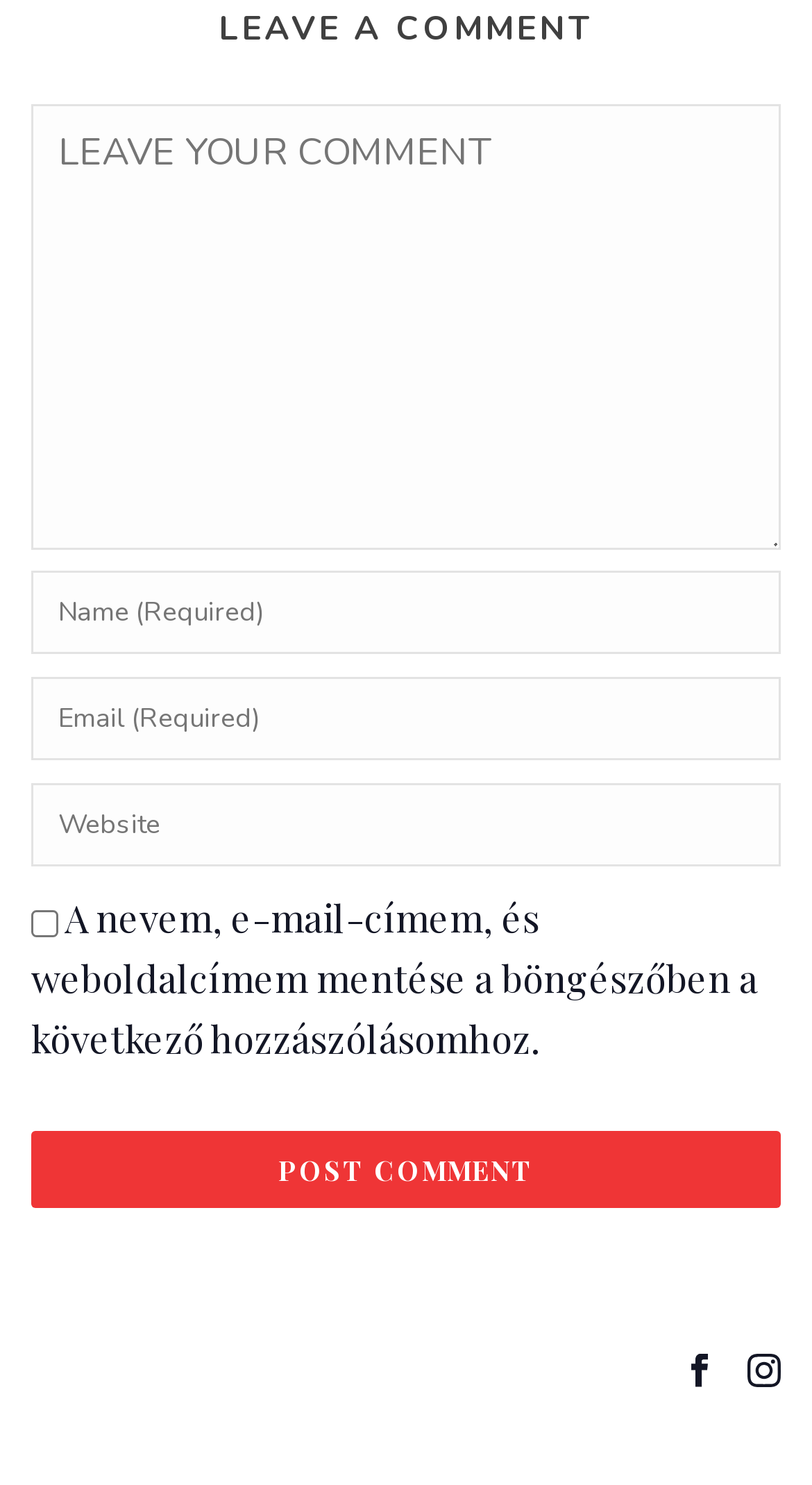Can you find the bounding box coordinates of the area I should click to execute the following instruction: "leave a comment"?

[0.038, 0.07, 0.962, 0.37]